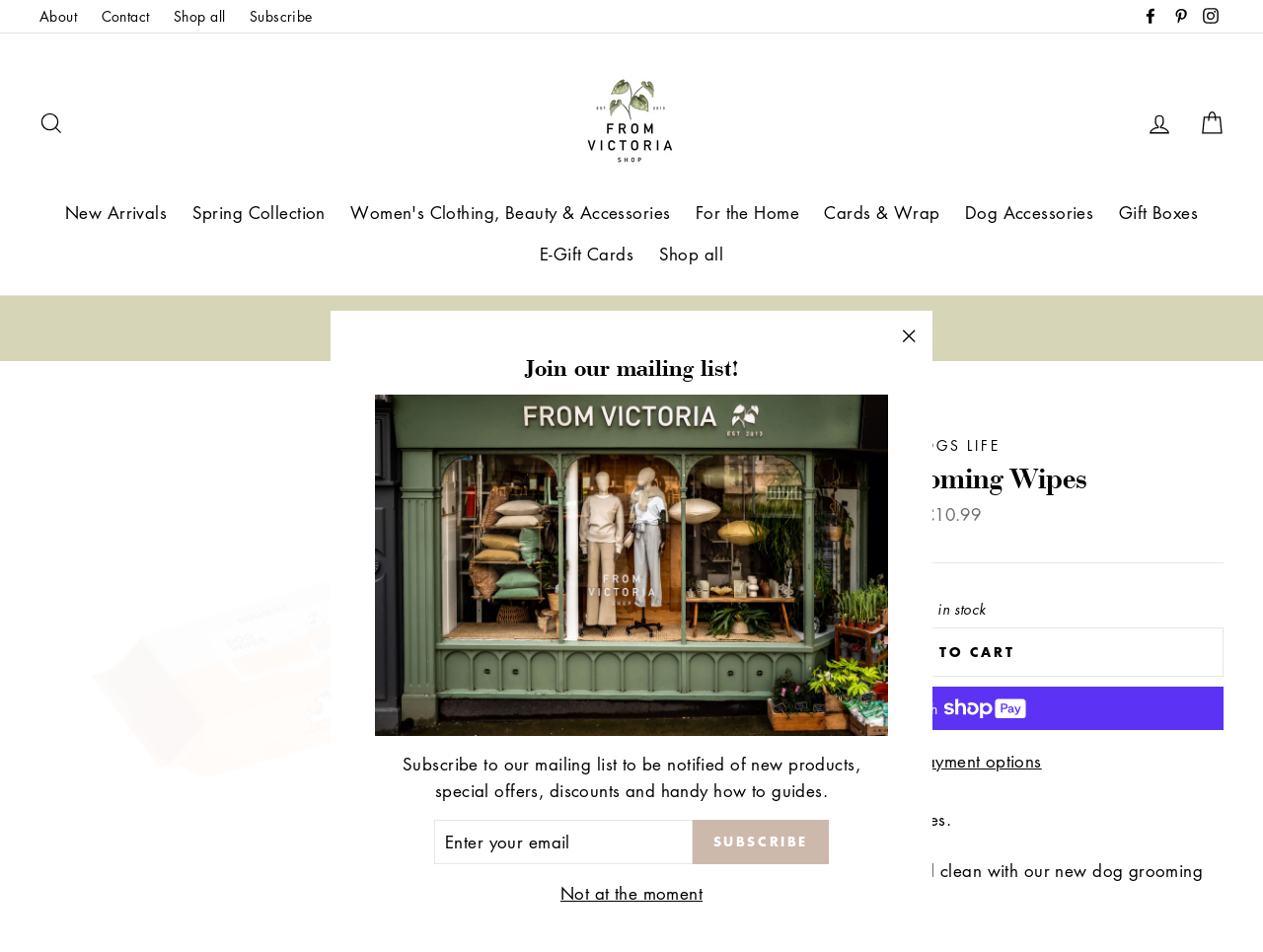Please identify the bounding box coordinates of the region to click in order to complete the given instruction: "Log in to your account". The coordinates should be four float numbers between 0 and 1, i.e., [left, top, right, bottom].

[0.899, 0.105, 0.936, 0.152]